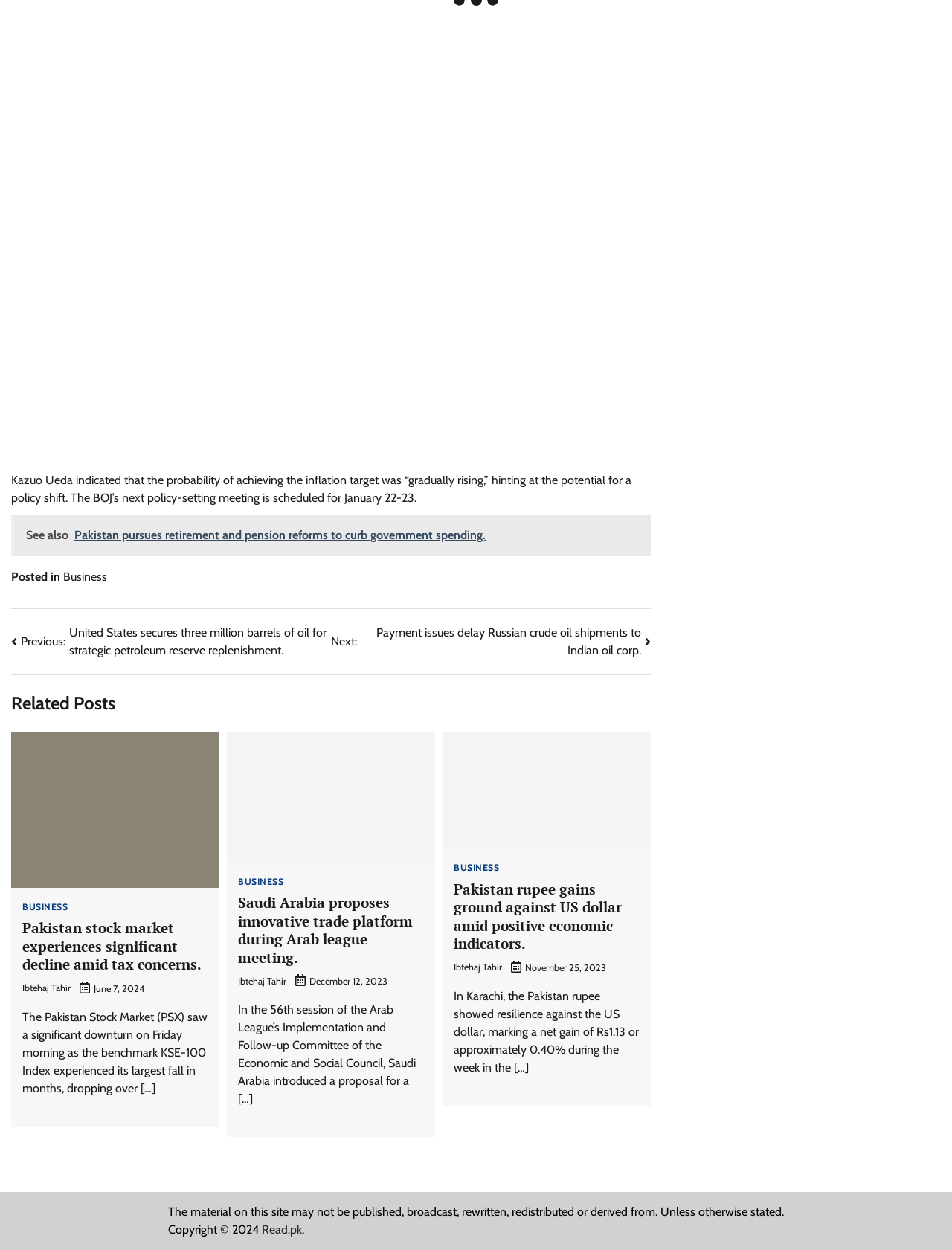Determine the bounding box for the described HTML element: "Business". Ensure the coordinates are four float numbers between 0 and 1 in the format [left, top, right, bottom].

[0.023, 0.722, 0.071, 0.729]